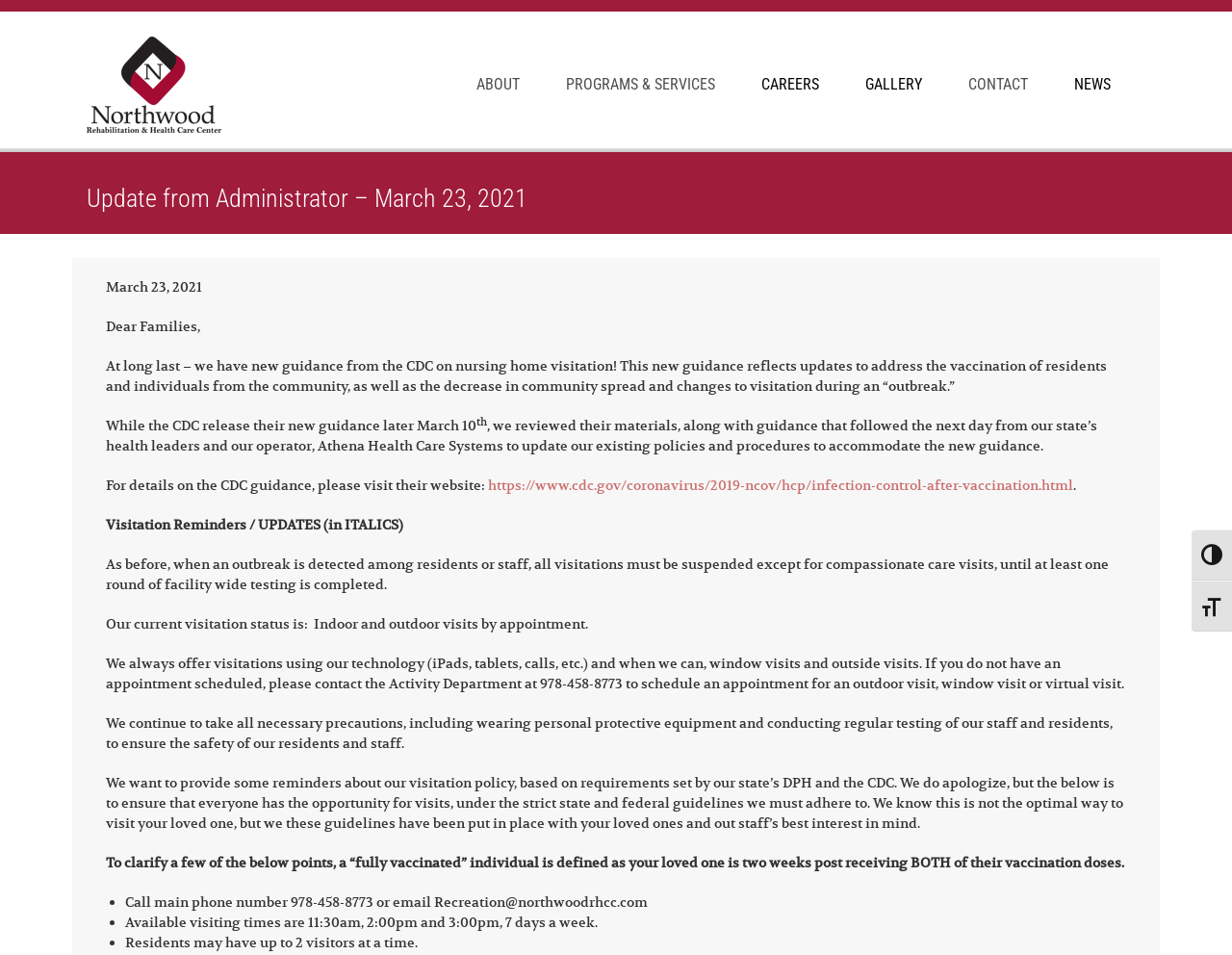Explain the contents of the webpage comprehensively.

This webpage is an update from the administrator of Northwood Rehabilitation & Health Care Center, dated March 23, 2021. At the top, there is a navigation menu with links to different sections of the website, including "ABOUT", "PROGRAMS & SERVICES", "CAREERS", "GALLERY", "CONTACT", and "NEWS". Below the navigation menu, there is a logo of Northwood Rehabilitation & Health Care Center, accompanied by a link to the homepage.

The main content of the webpage is a letter to families, announcing new guidance from the CDC on nursing home visitation. The letter is divided into several sections, with headings and paragraphs of text. The first section introduces the new guidance and explains that the center has reviewed the materials and updated their policies and procedures accordingly.

The second section provides details on the CDC guidance, with a link to the CDC website. The third section outlines visitation reminders and updates, including the current visitation status, which is indoor and outdoor visits by appointment. The section also explains the precautions taken by the center to ensure the safety of residents and staff.

The fourth section provides reminders about the visitation policy, based on requirements set by the state's DPH and the CDC. The section explains that the policy is in place to ensure that everyone has the opportunity for visits, under the strict state and federal guidelines.

The final section provides additional information, including the definition of a "fully vaccinated" individual and a list of visiting times and rules, such as available visiting times, the number of visitors allowed, and contact information for scheduling appointments.

Throughout the webpage, there are several buttons and links, including a toggle high contrast button, a toggle font size button, and links to different sections of the website.